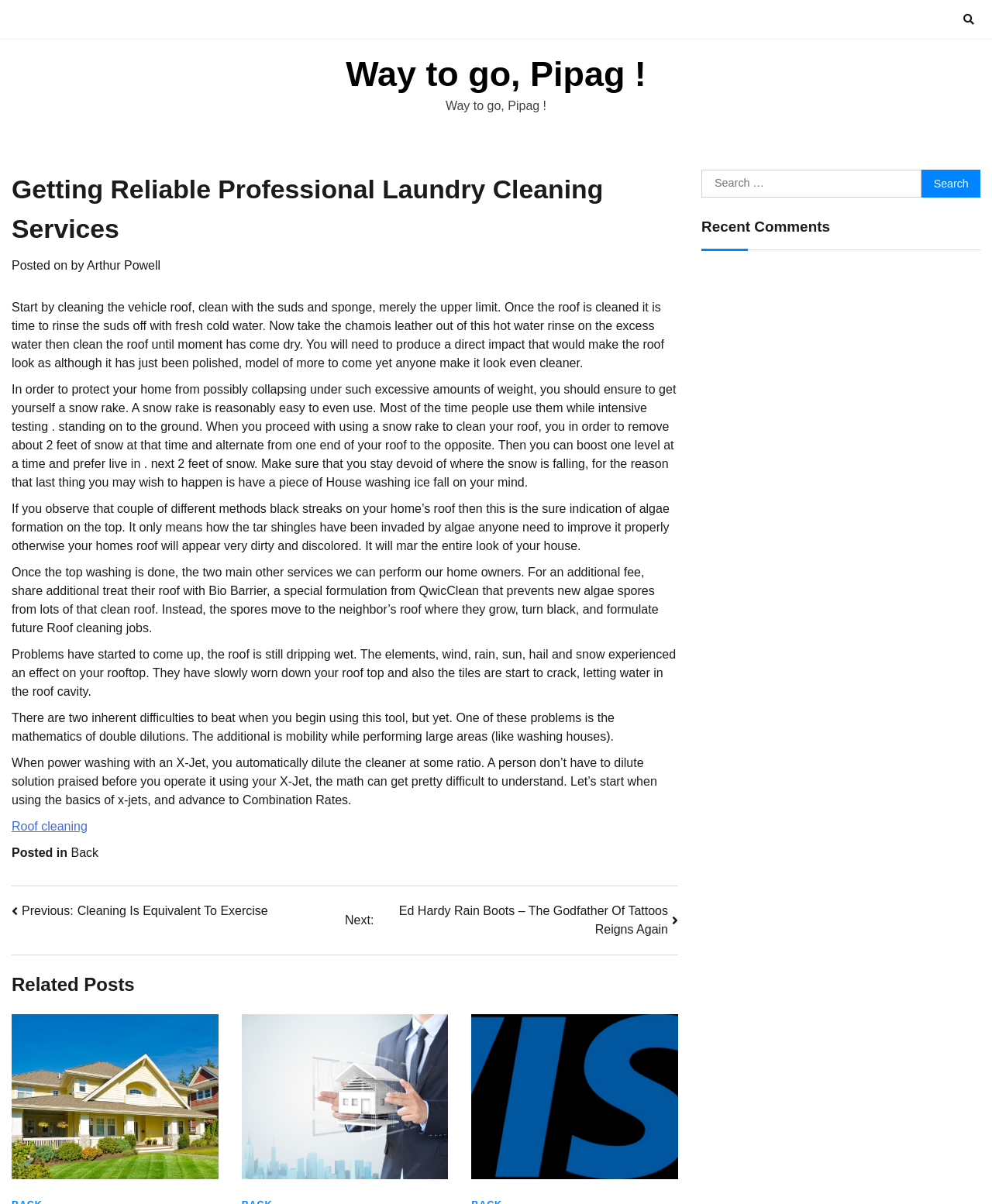What is the purpose of using a snow rake?
Answer the question based on the image using a single word or a brief phrase.

To protect home from collapsing